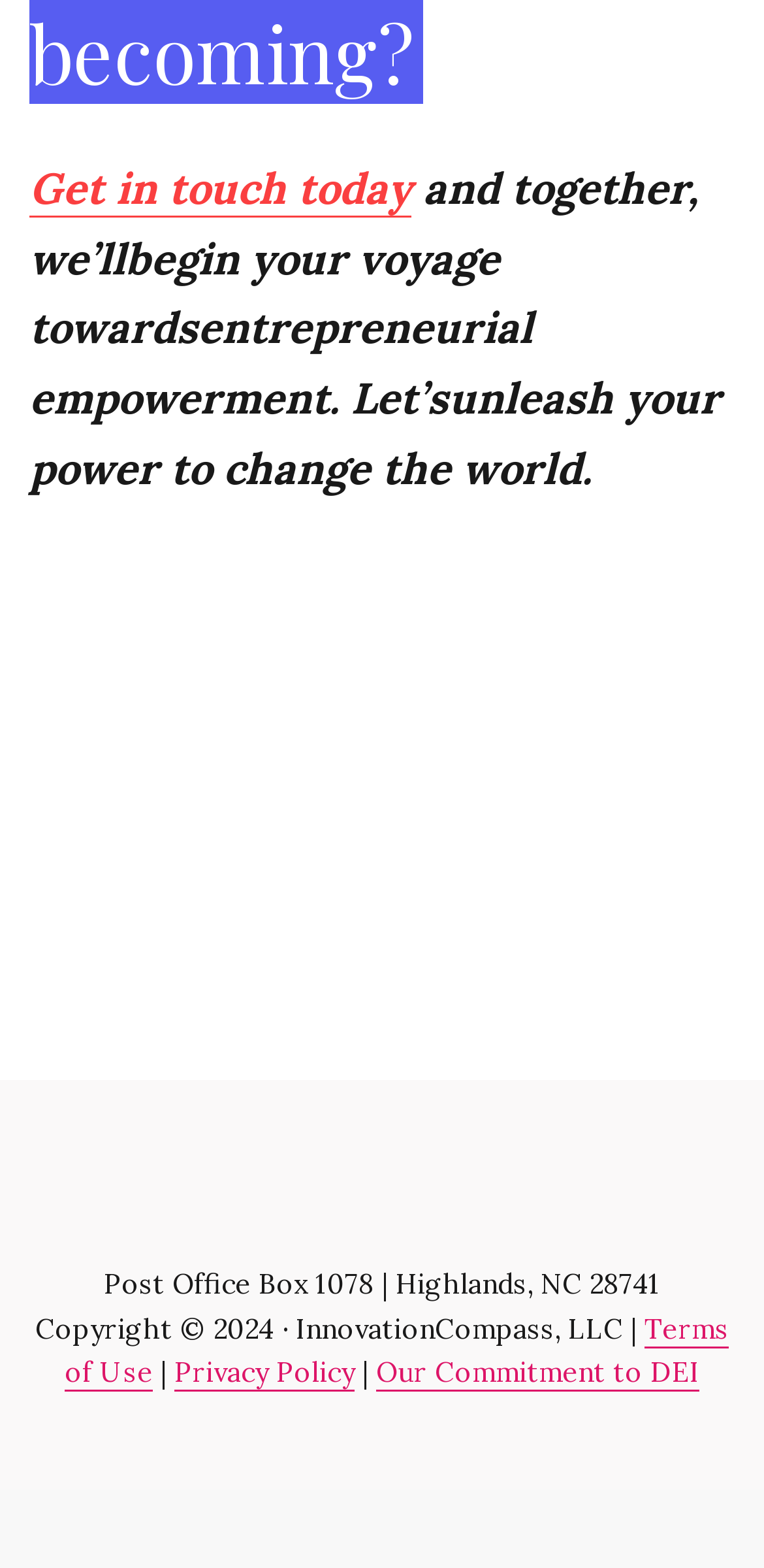Identify the bounding box coordinates of the HTML element based on this description: "Understanding the Cirkul Water Bottle".

None